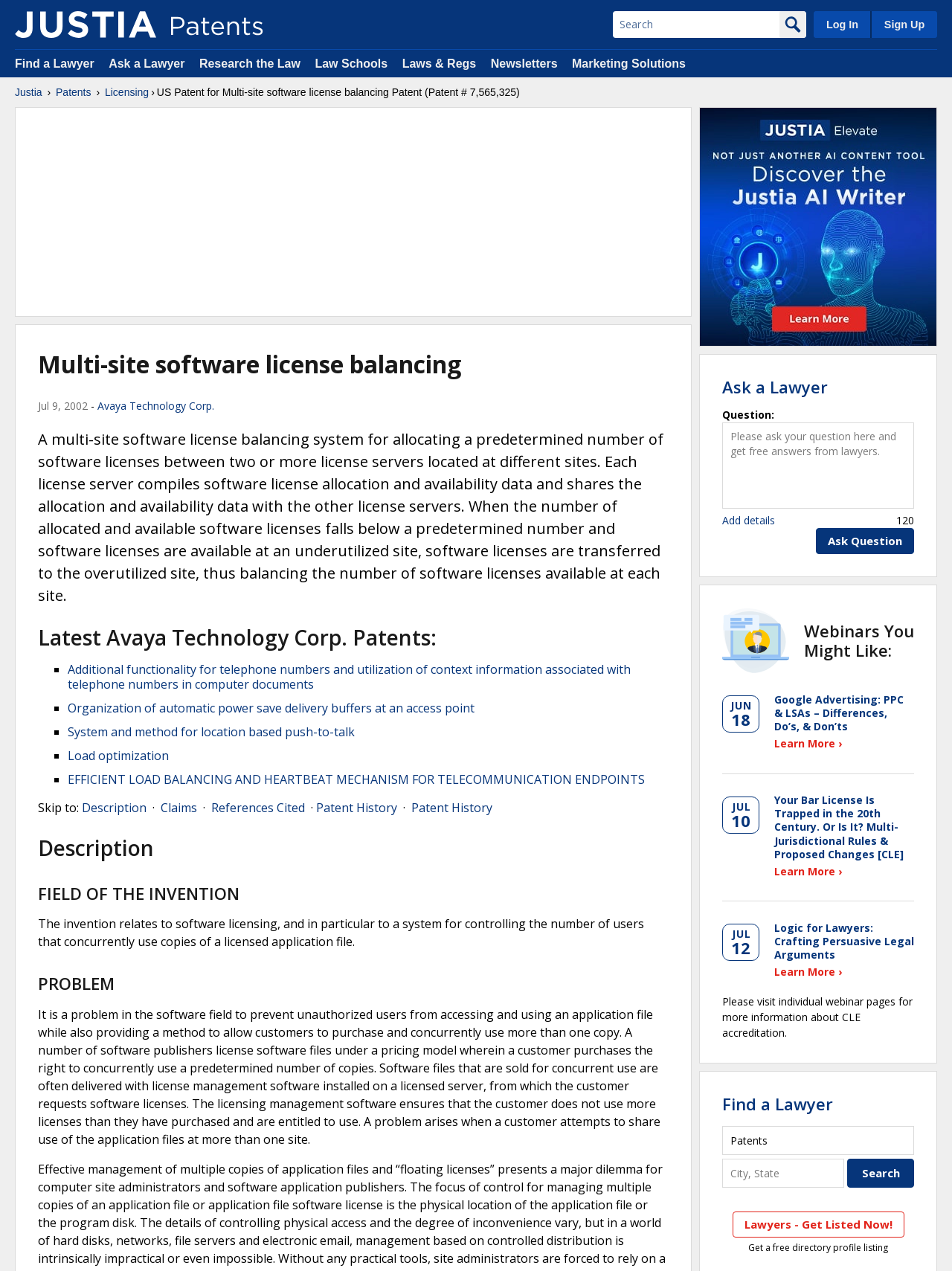How many latest patents are listed on the webpage?
Based on the visual information, provide a detailed and comprehensive answer.

The latest patents are listed in a section titled 'Latest Avaya Technology Corp. Patents:' and there are 5 list items, each representing a patent, which can be found by counting the list marker elements '■'.